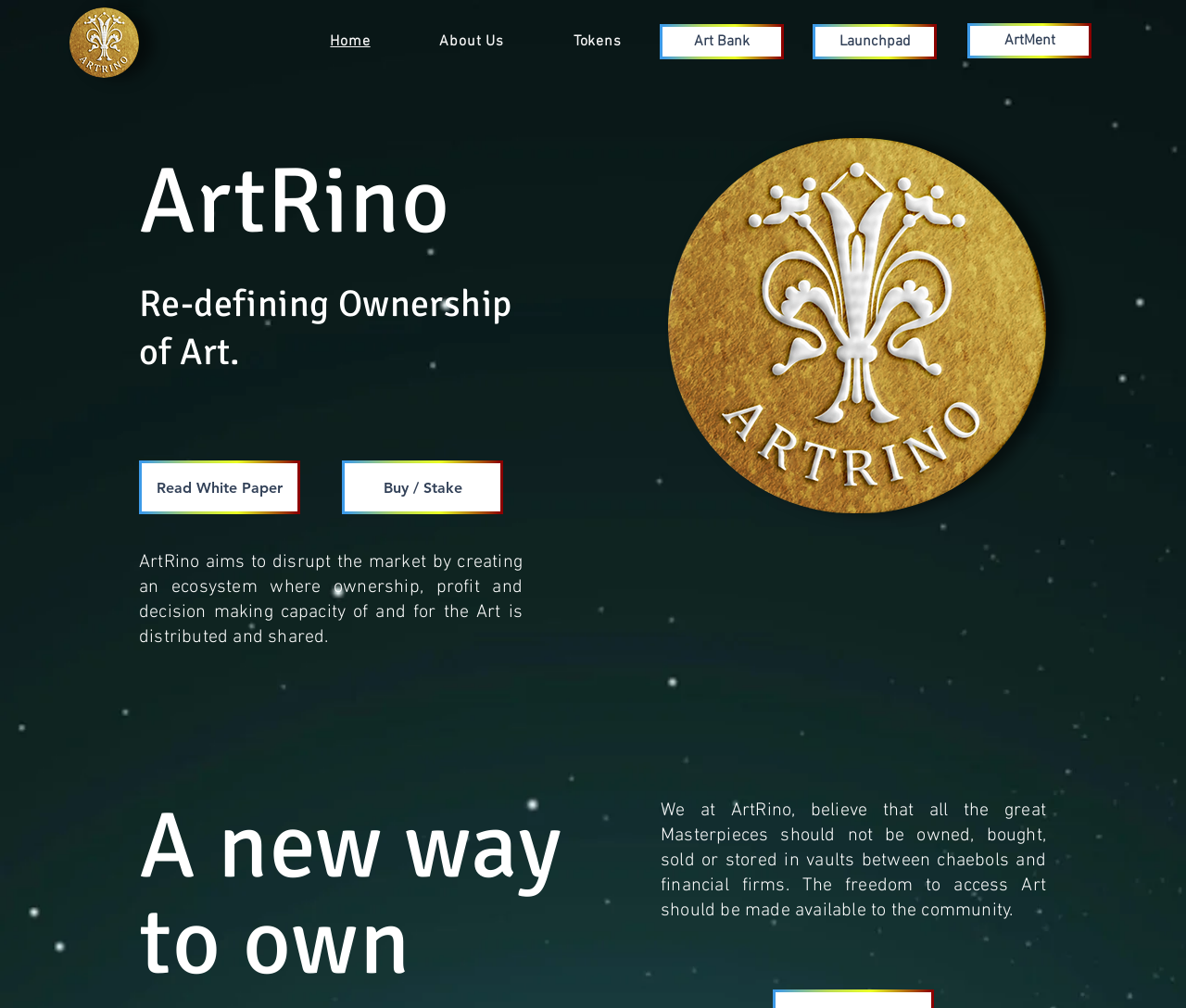What are the main sections of the website?
Based on the image, respond with a single word or phrase.

Home, About Us, Tokens